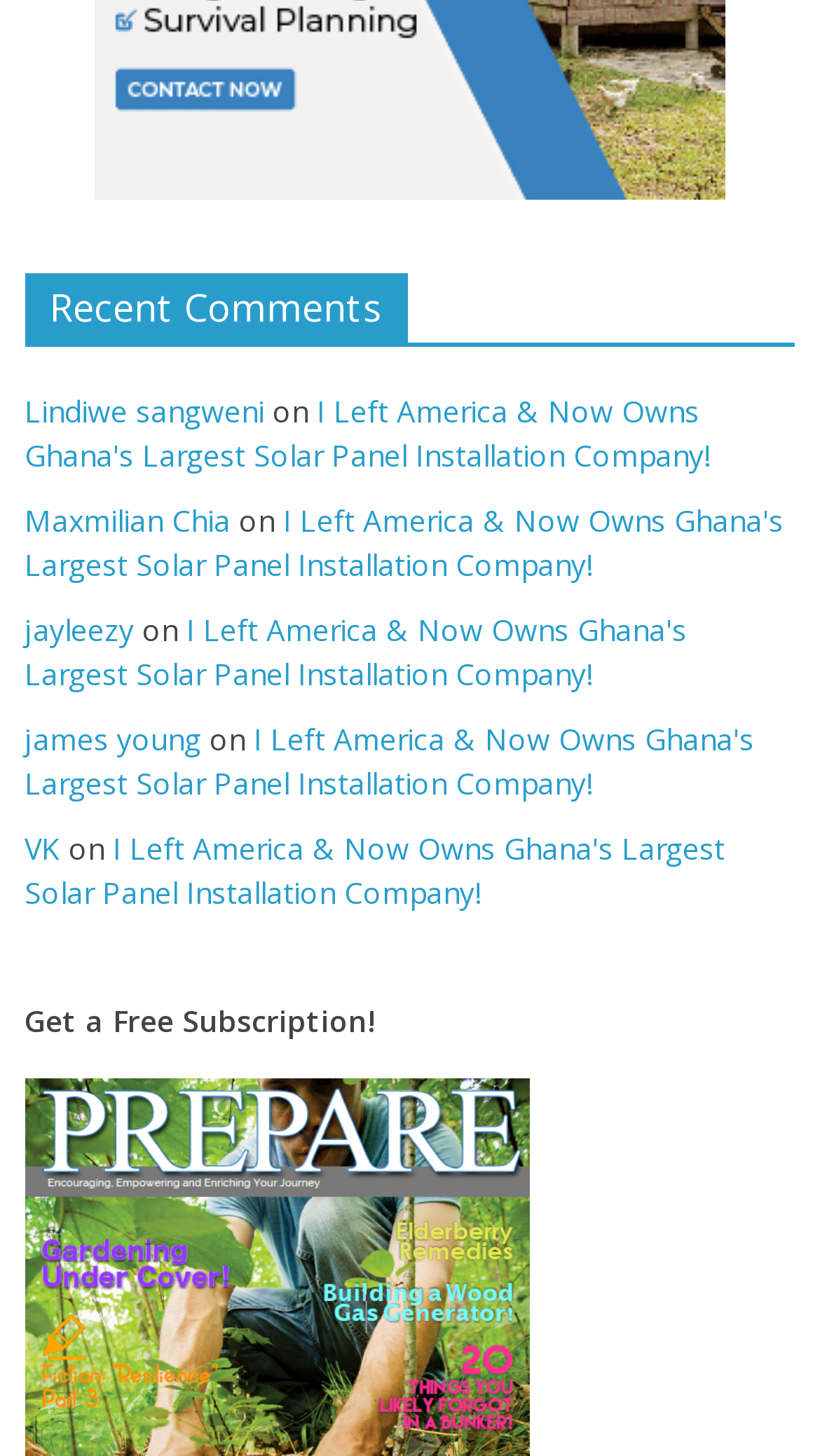Determine the bounding box coordinates of the clickable element to achieve the following action: 'get a free subscription'. Provide the coordinates as four float values between 0 and 1, formatted as [left, top, right, bottom].

[0.03, 0.688, 0.458, 0.715]